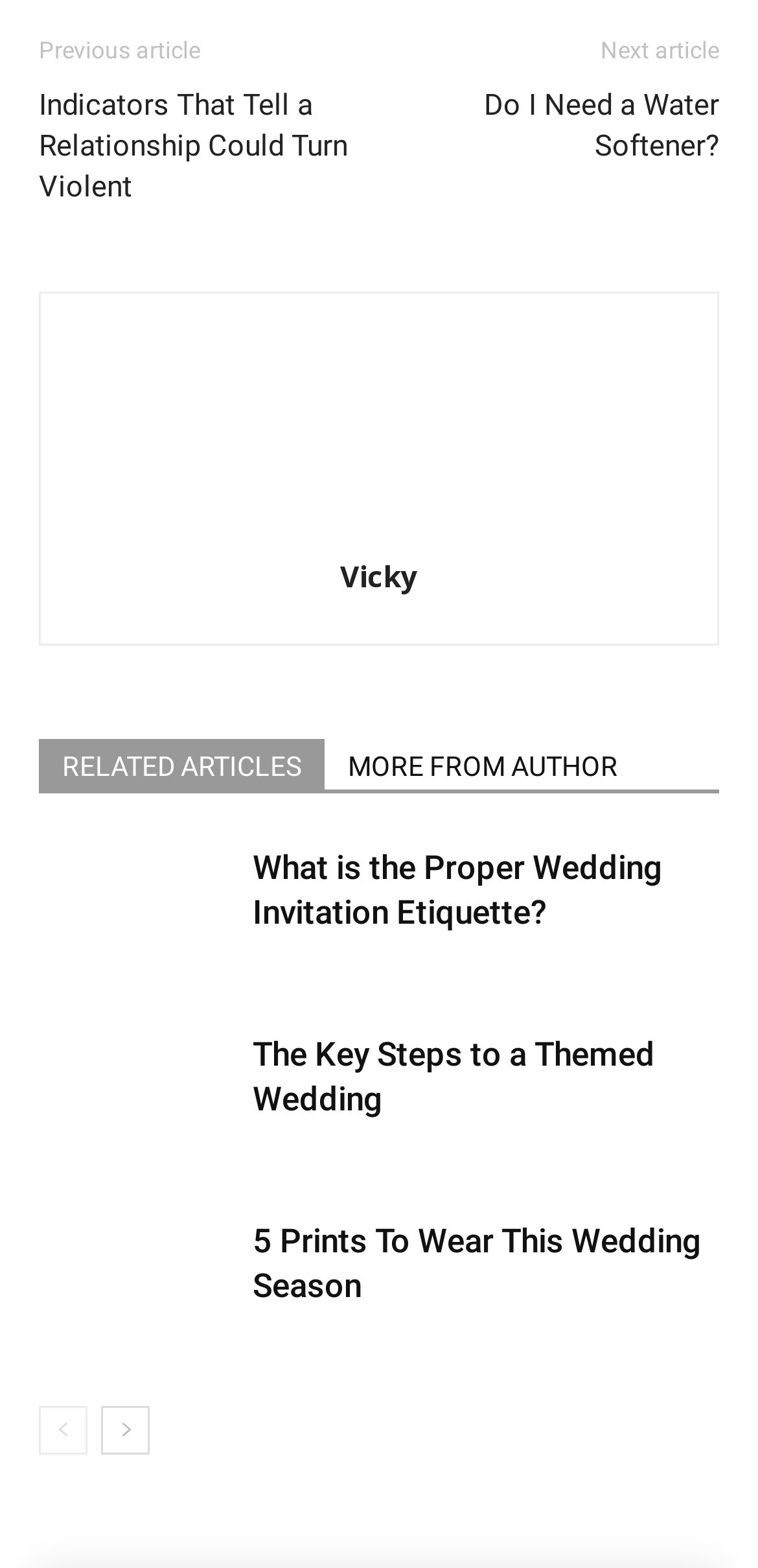How many related articles are shown?
Answer with a single word or short phrase according to what you see in the image.

5